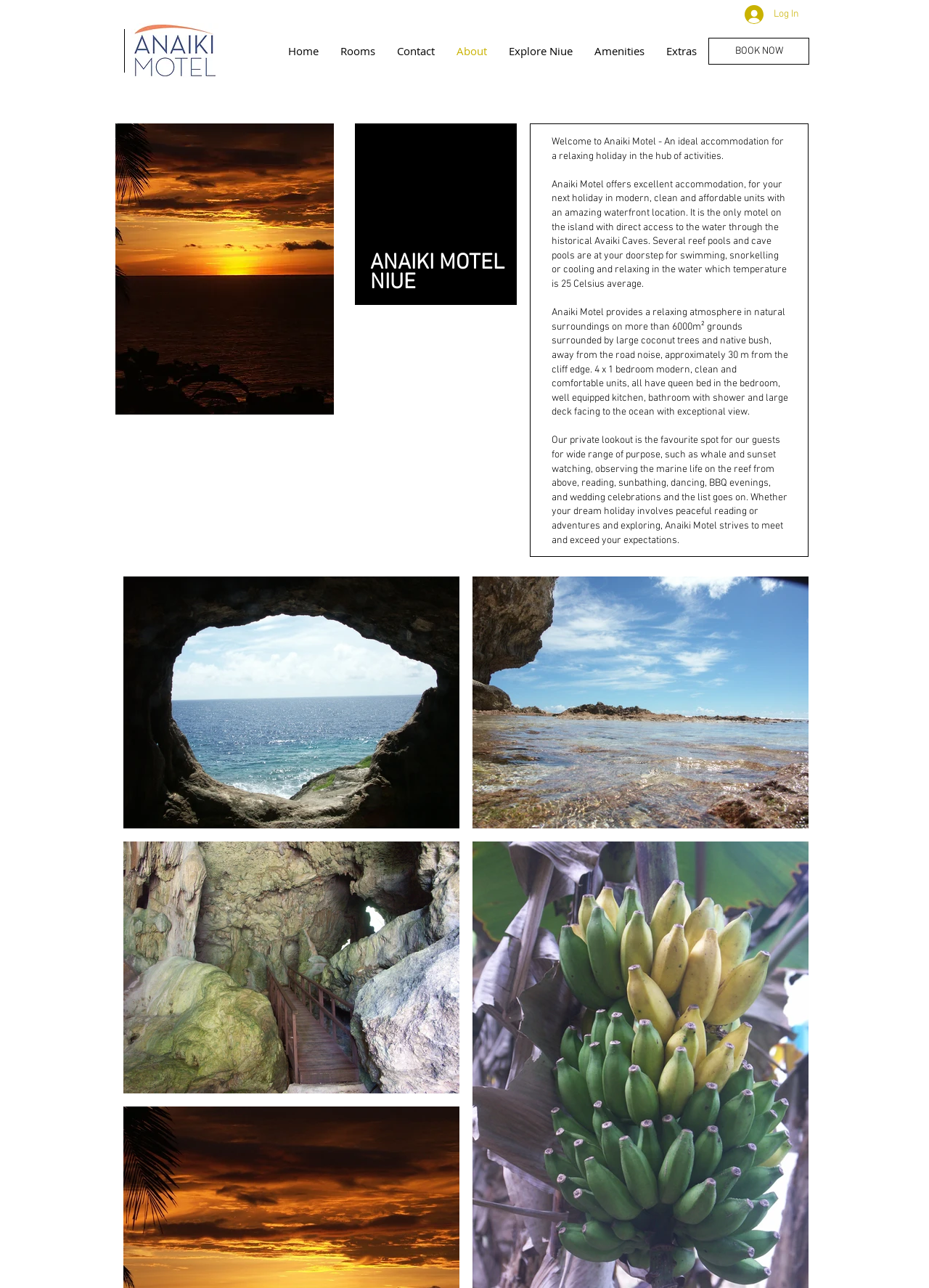Create a detailed narrative describing the layout and content of the webpage.

The webpage is about Anaiki Motel, a accommodation provider in Niue. At the top, there is a navigation menu with links to different sections of the website, including Home, Rooms, Contact, and more. To the left of the navigation menu, there is a logo image. On the right side, there is a "Log In" button and a "BOOK NOW" link.

Below the navigation menu, there is a large image of a sunset from Anaiki Motel, taking up about a quarter of the page. Above the image, there is a heading that reads "ANAIKI MOTEL NIUE". Below the image, there is a brief introduction to Anaiki Motel, describing it as an ideal accommodation for a relaxing holiday.

The main content of the page is divided into three sections. The first section describes the motel's excellent accommodation, including modern, clean, and affordable units with an amazing waterfront location. The second section describes the motel's relaxing atmosphere, surrounded by natural surroundings, and its facilities, including a private lookout that is popular among guests for various activities. The third section is not explicitly described, but it appears to be a call-to-action or a showcase of the motel's features, with three buttons that lead to images of the cave under the motel, high tide in the caves, and easy steps down to the caves.

Throughout the page, there are several images, including the logo, the sunset image, and the three images associated with the buttons. The overall layout is organized, with clear headings and concise text that effectively communicates the features and benefits of Anaiki Motel.